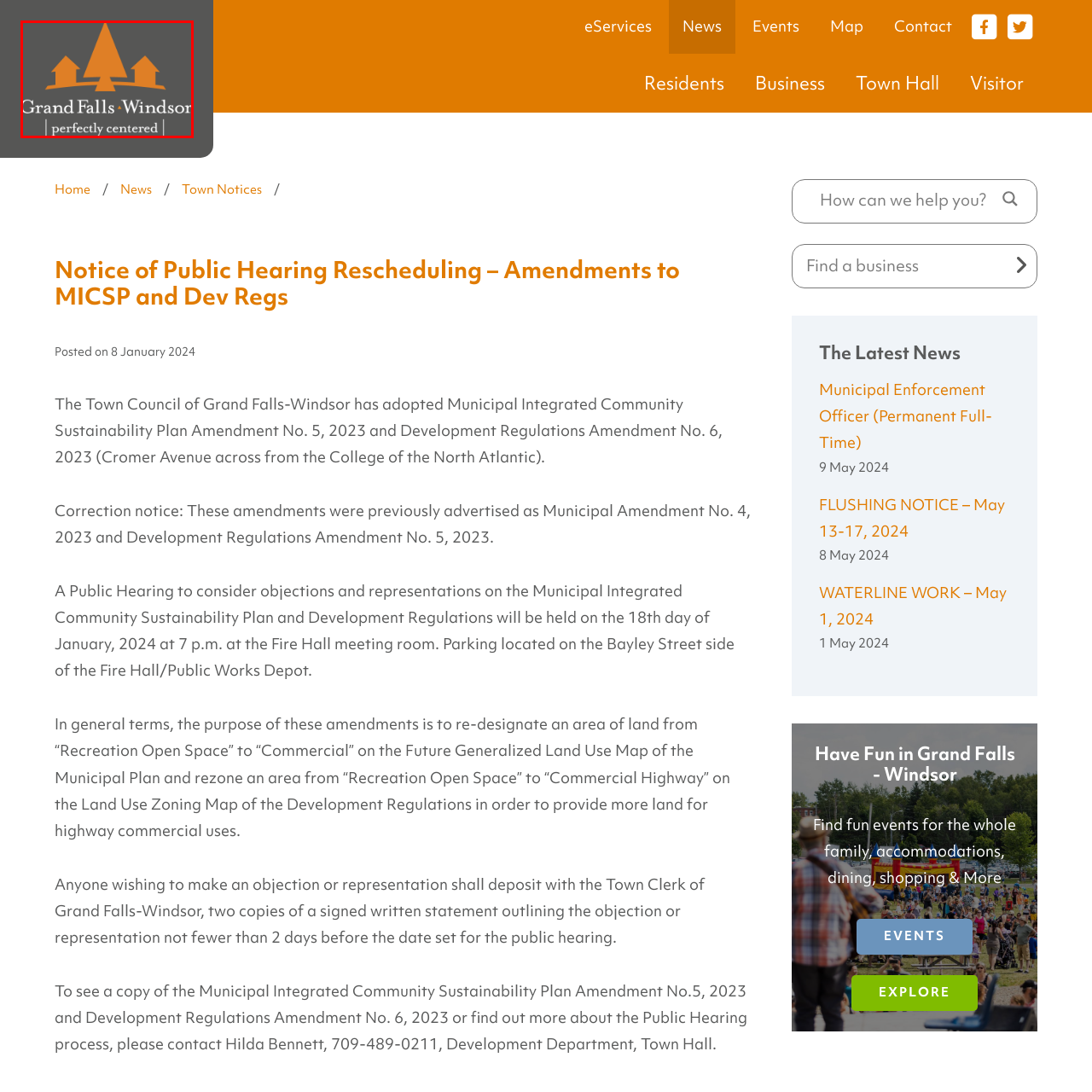What is the font style of the tagline?
Please analyze the image within the red bounding box and respond with a detailed answer to the question.

The caption states that the tagline 'perfectly centered' is positioned beneath the main title in a smaller, refined style, which implies that the font is elegant and sophisticated, but not bold or prominent like the main title.